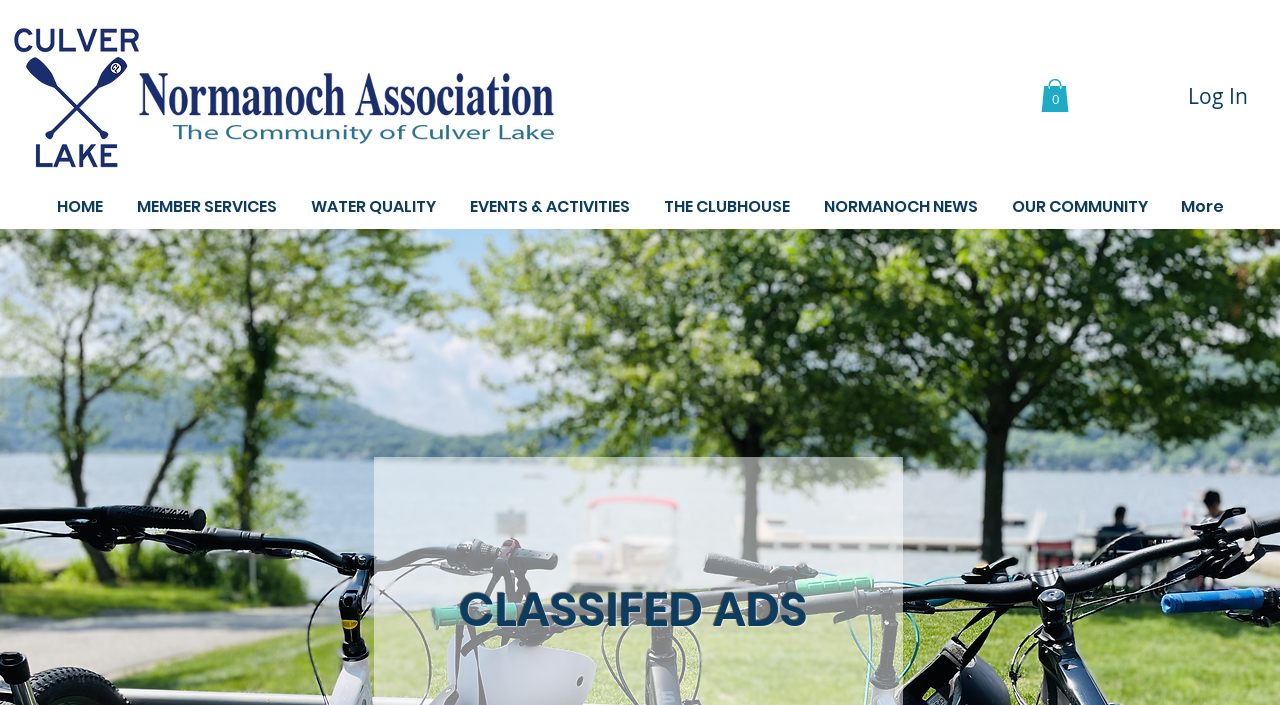Based on the image, give a detailed response to the question: What is the main category below the navigation menu?

The heading element with the description 'CLASSIFED ADS' is located below the navigation menu, which suggests that it is the main category of the webpage.